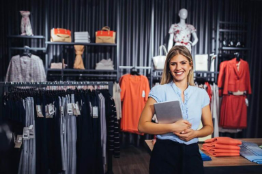Answer the question in a single word or phrase:
What is the woman holding?

A tablet